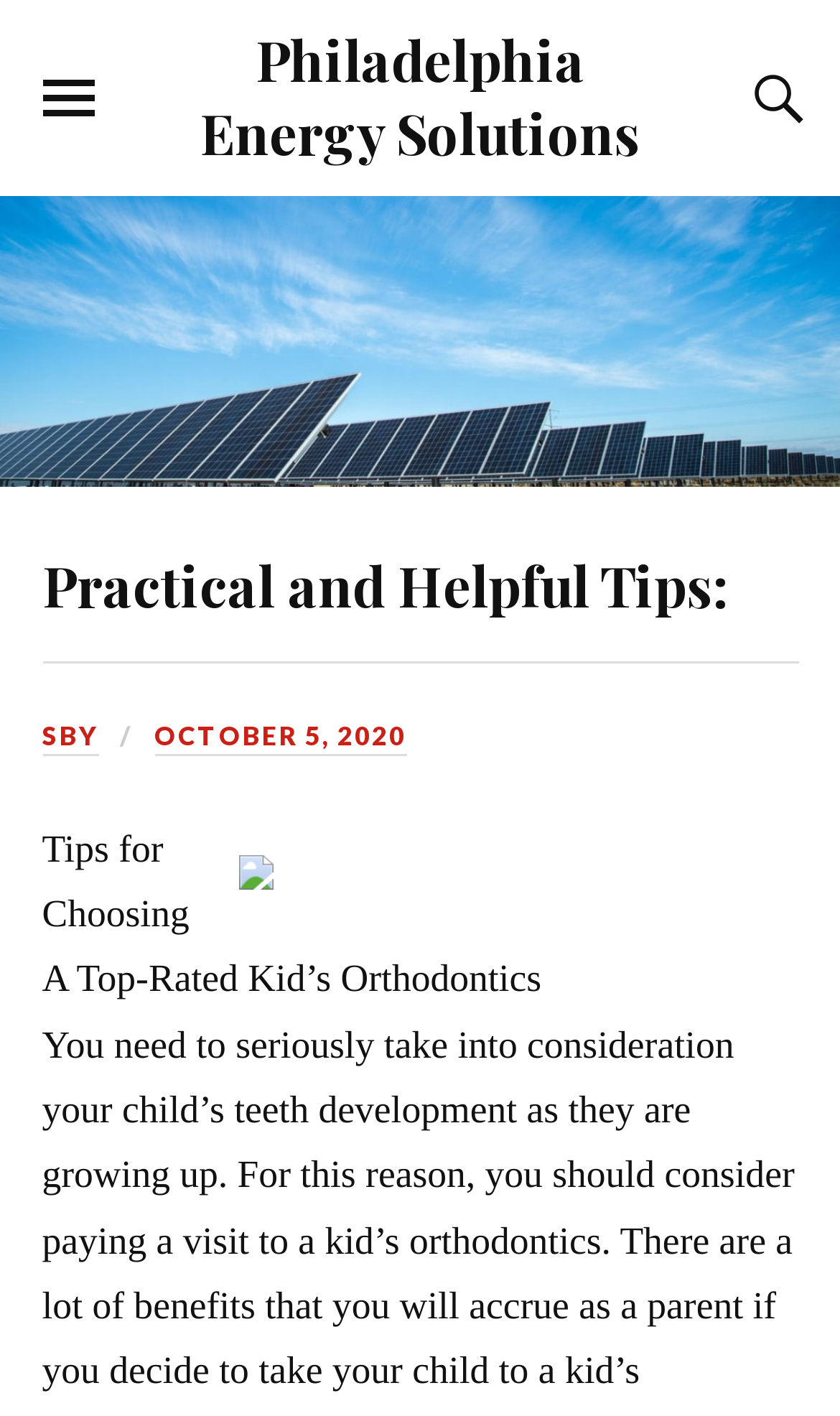What is the text on the top-left of the webpage?
Look at the screenshot and give a one-word or phrase answer.

Practical and Helpful Tips: